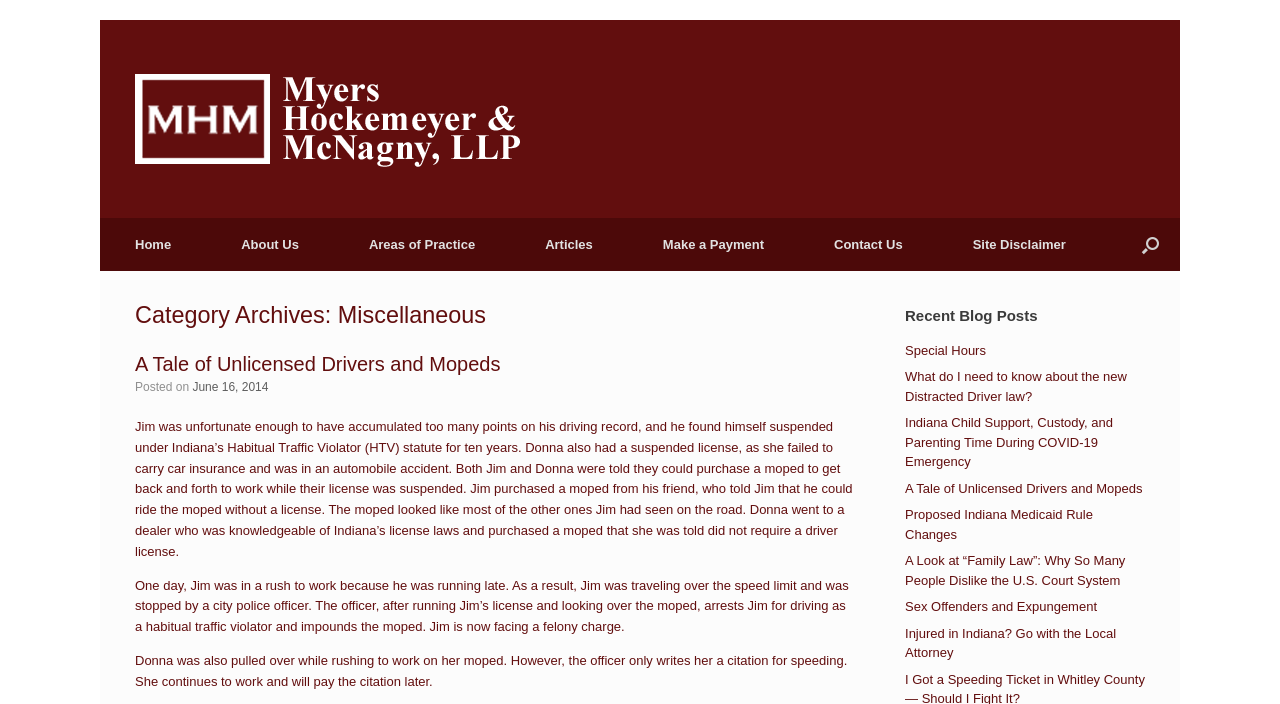What is the topic of the article 'A Tale of Unlicensed Drivers and Mopeds'?
Provide a well-explained and detailed answer to the question.

I found the topic of the article by reading the heading 'A Tale of Unlicensed Drivers and Mopeds' and the content of the article which talks about Jim and Donna's experiences with mopeds while their licenses were suspended.